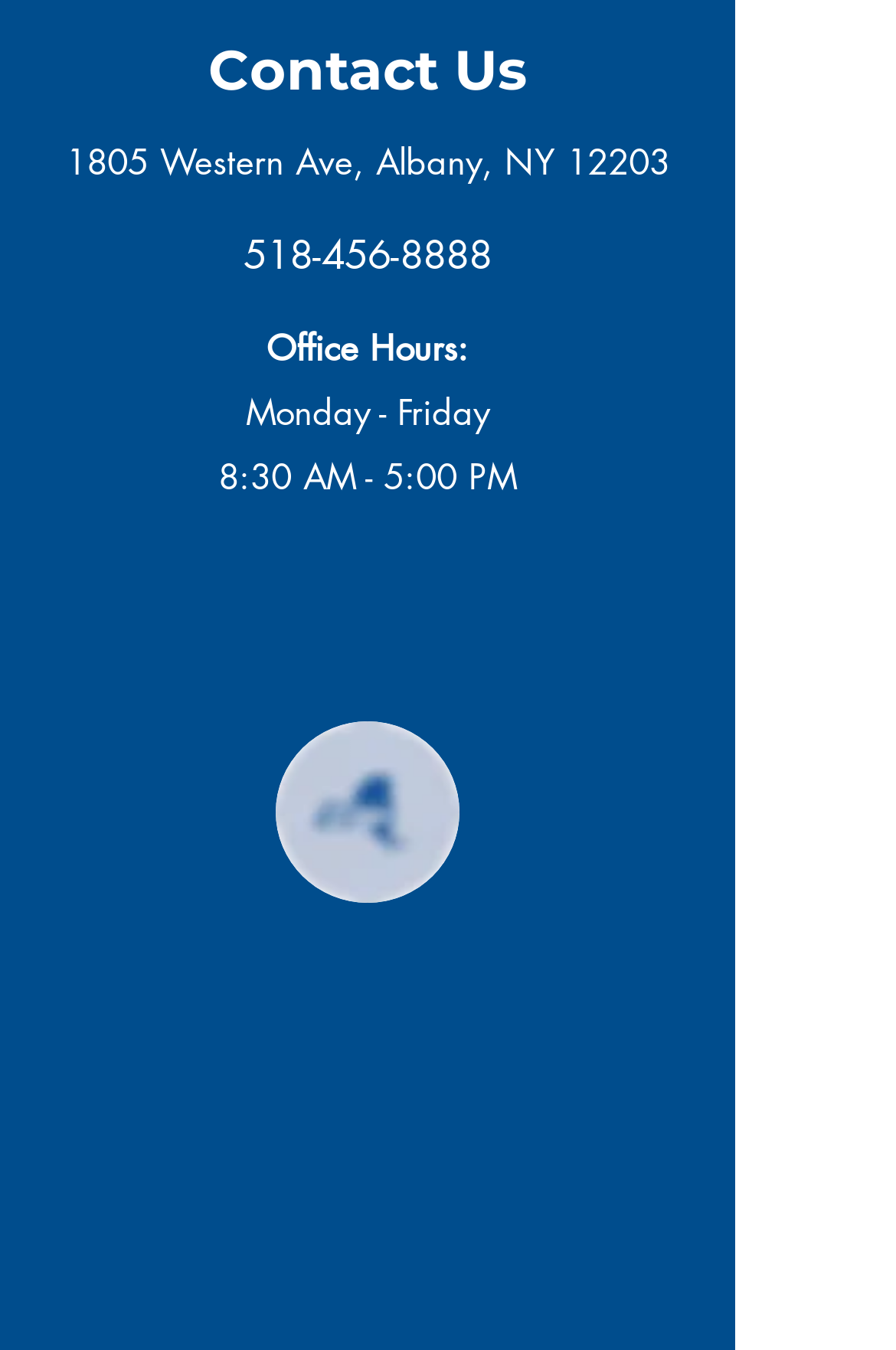Given the description aria-label="Facebook", predict the bounding box coordinates of the UI element. Ensure the coordinates are in the format (top-left x, top-left y, bottom-right x, bottom-right y) and all values are between 0 and 1.

[0.279, 0.412, 0.413, 0.5]